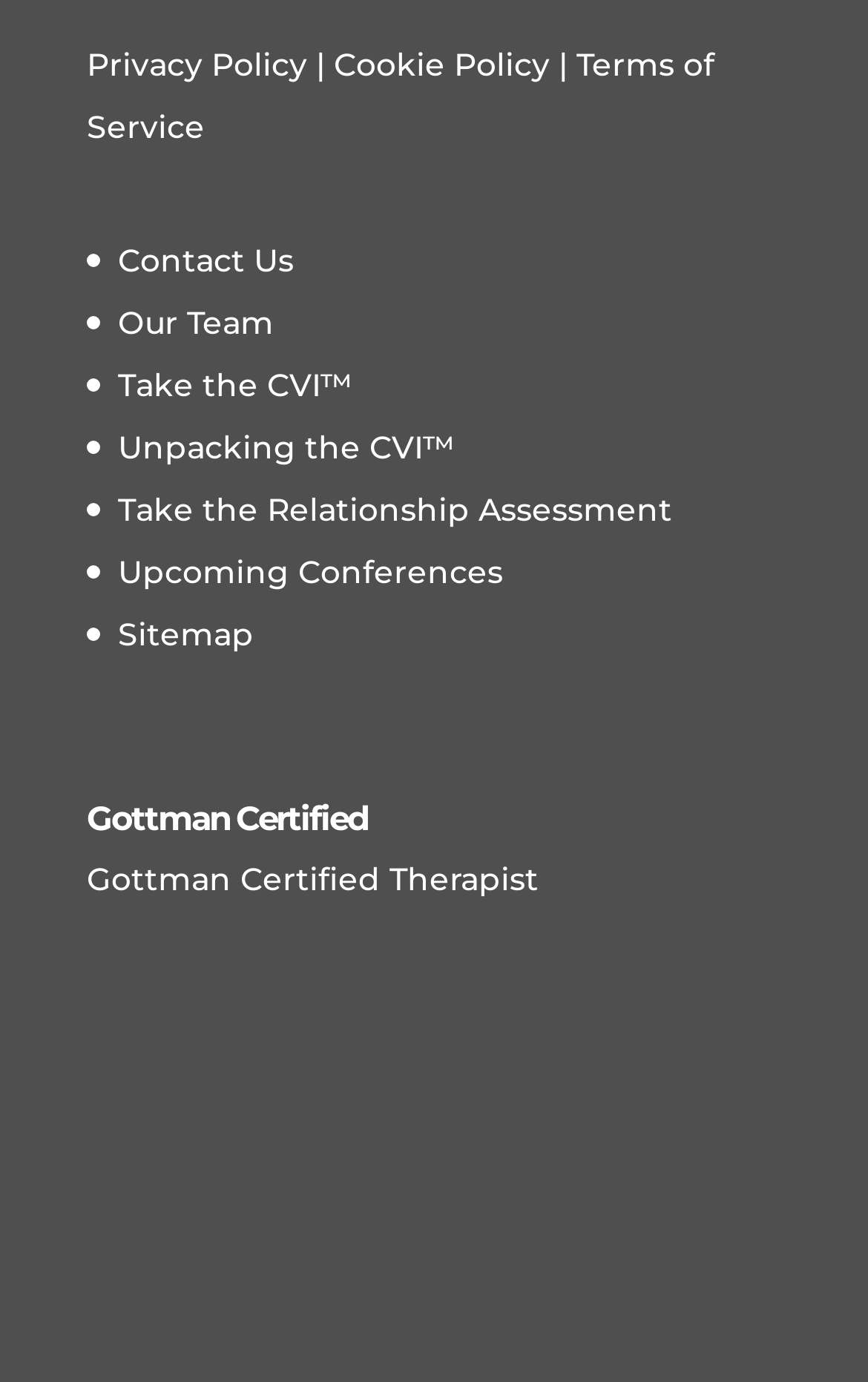Provide your answer to the question using just one word or phrase: What is the text next to 'Gottman Certified'?

Gottman Certified Therapist